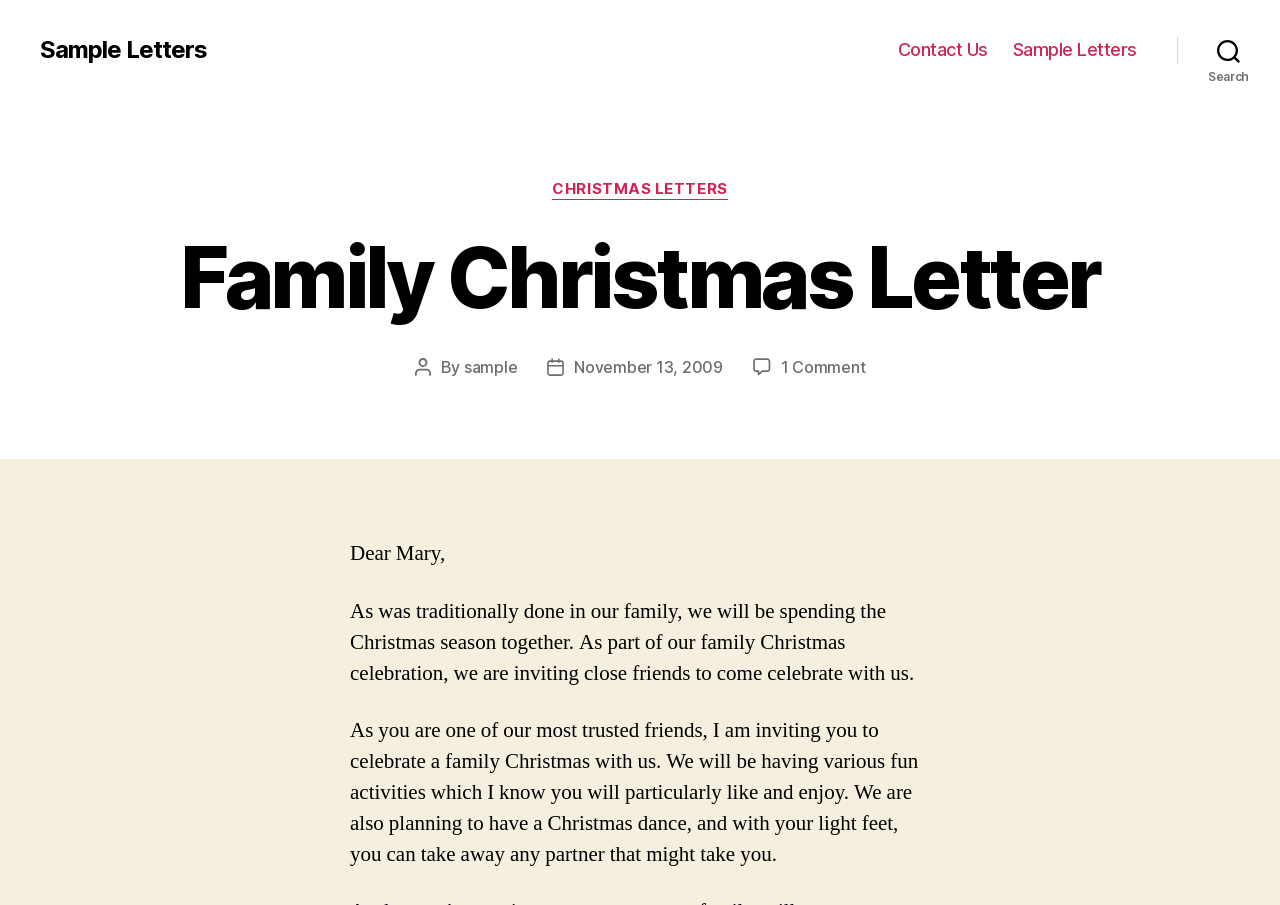How many comments are there on the sample letter?
Please respond to the question thoroughly and include all relevant details.

I found the number of comments by looking at the section that says '1 Comment on Family Christmas Letter'.